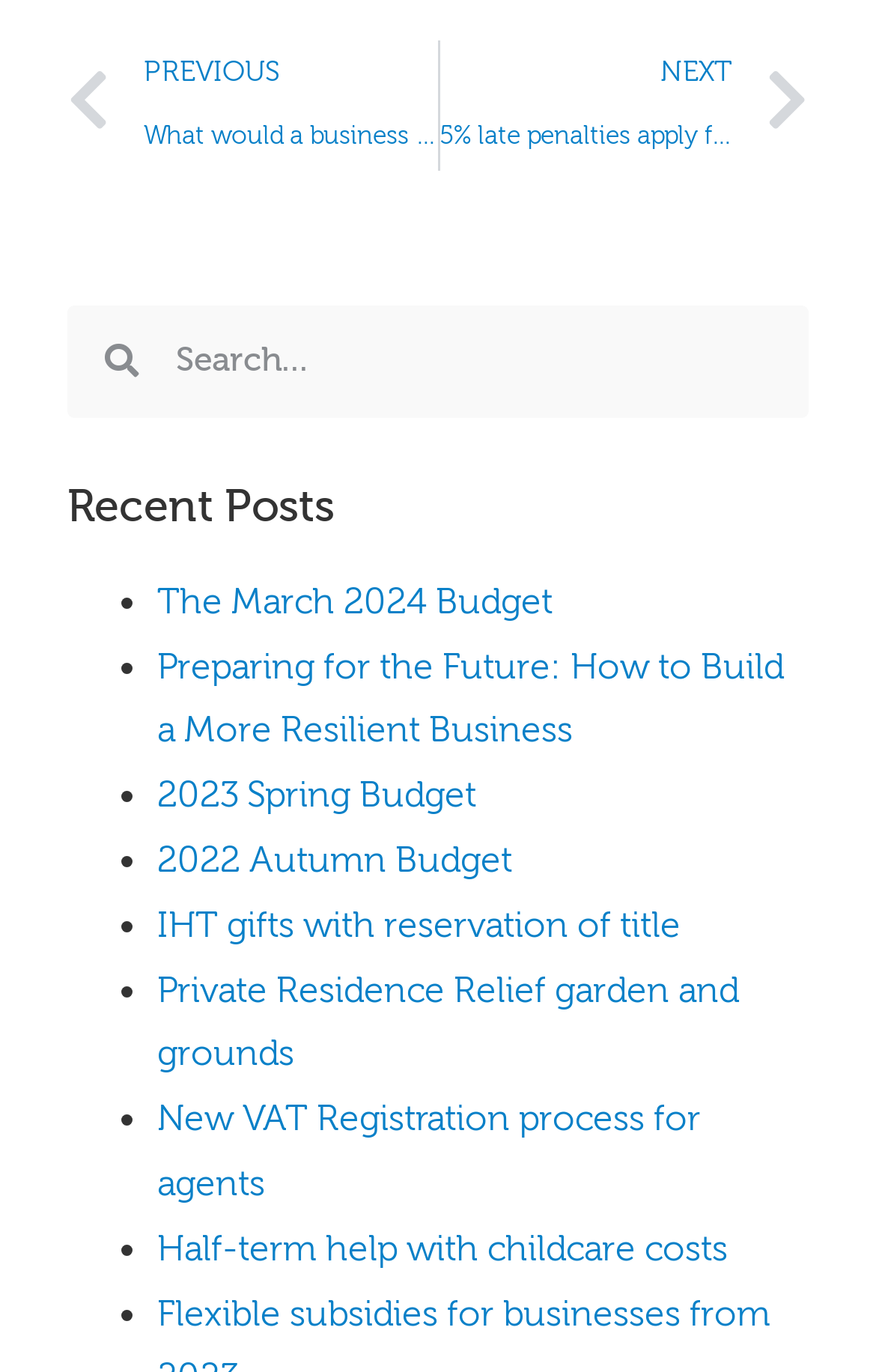Please analyze the image and give a detailed answer to the question:
What is the purpose of the 'Prev' and 'Next' links?

The 'Prev' and 'Next' links are likely used to navigate between pages of recent posts, allowing users to view more or previous posts.